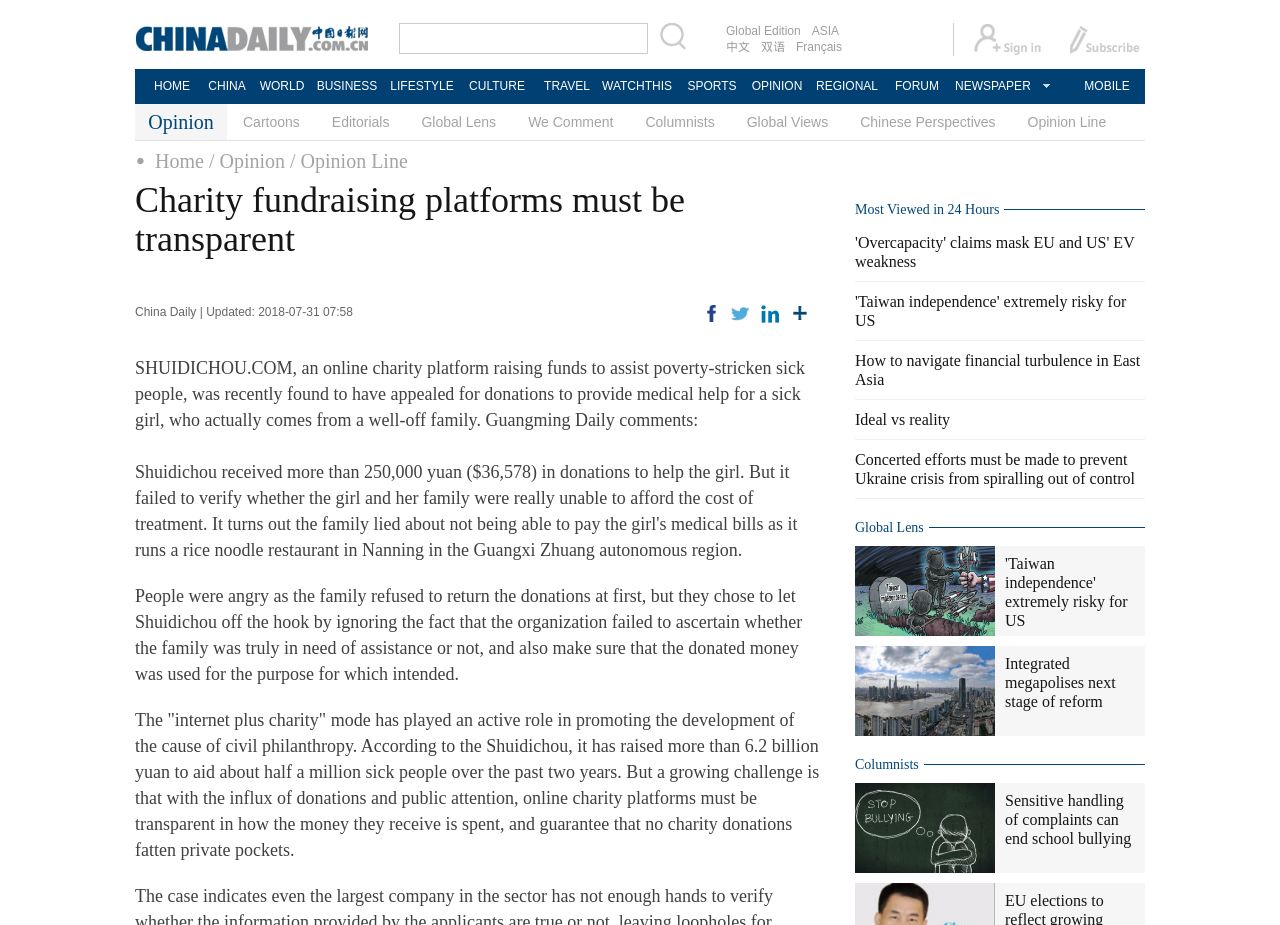Please identify the bounding box coordinates of the area I need to click to accomplish the following instruction: "Click the 'Columnists' link".

[0.668, 0.817, 0.718, 0.835]